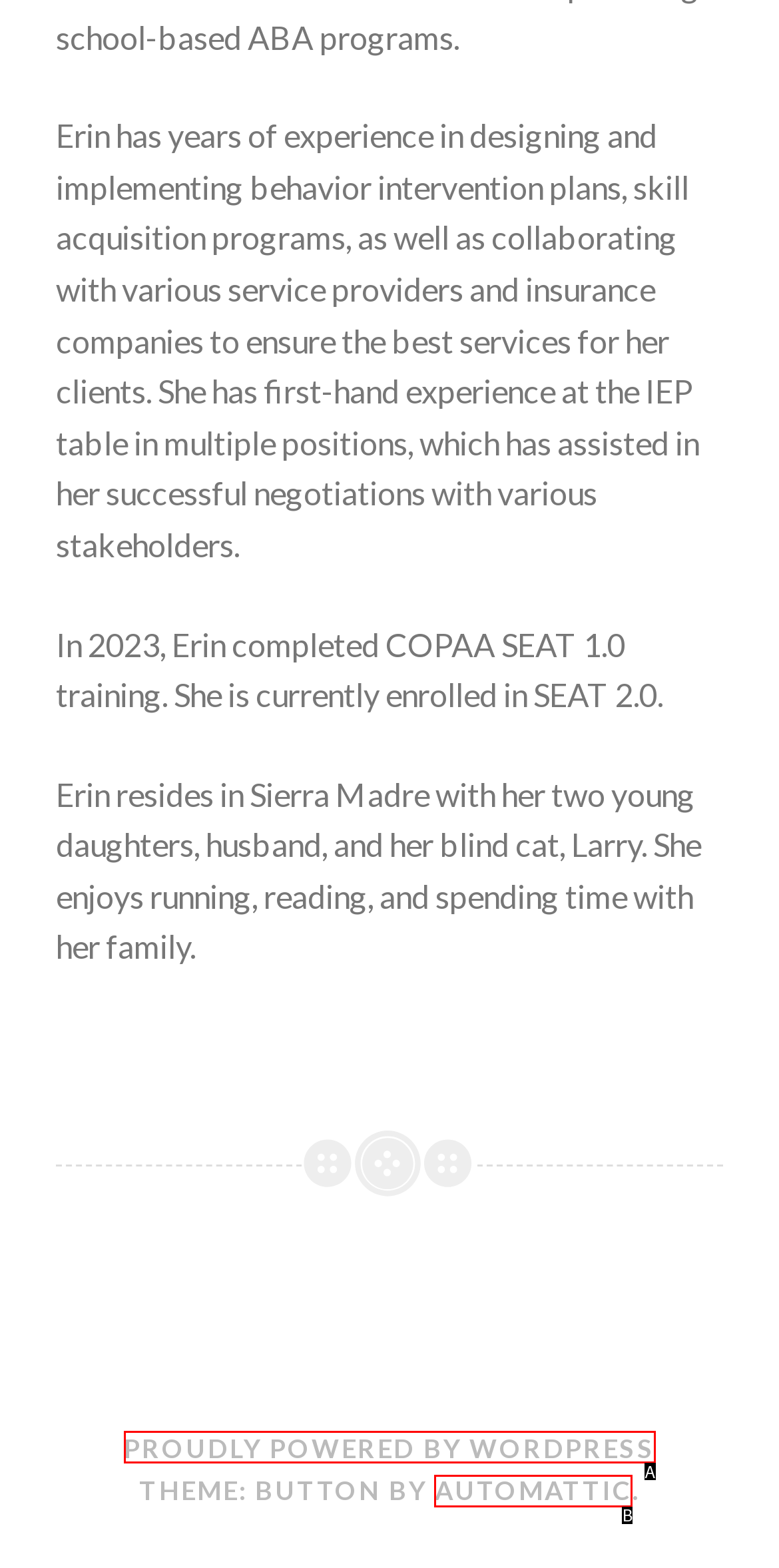With the provided description: Automattic, select the most suitable HTML element. Respond with the letter of the selected option.

B